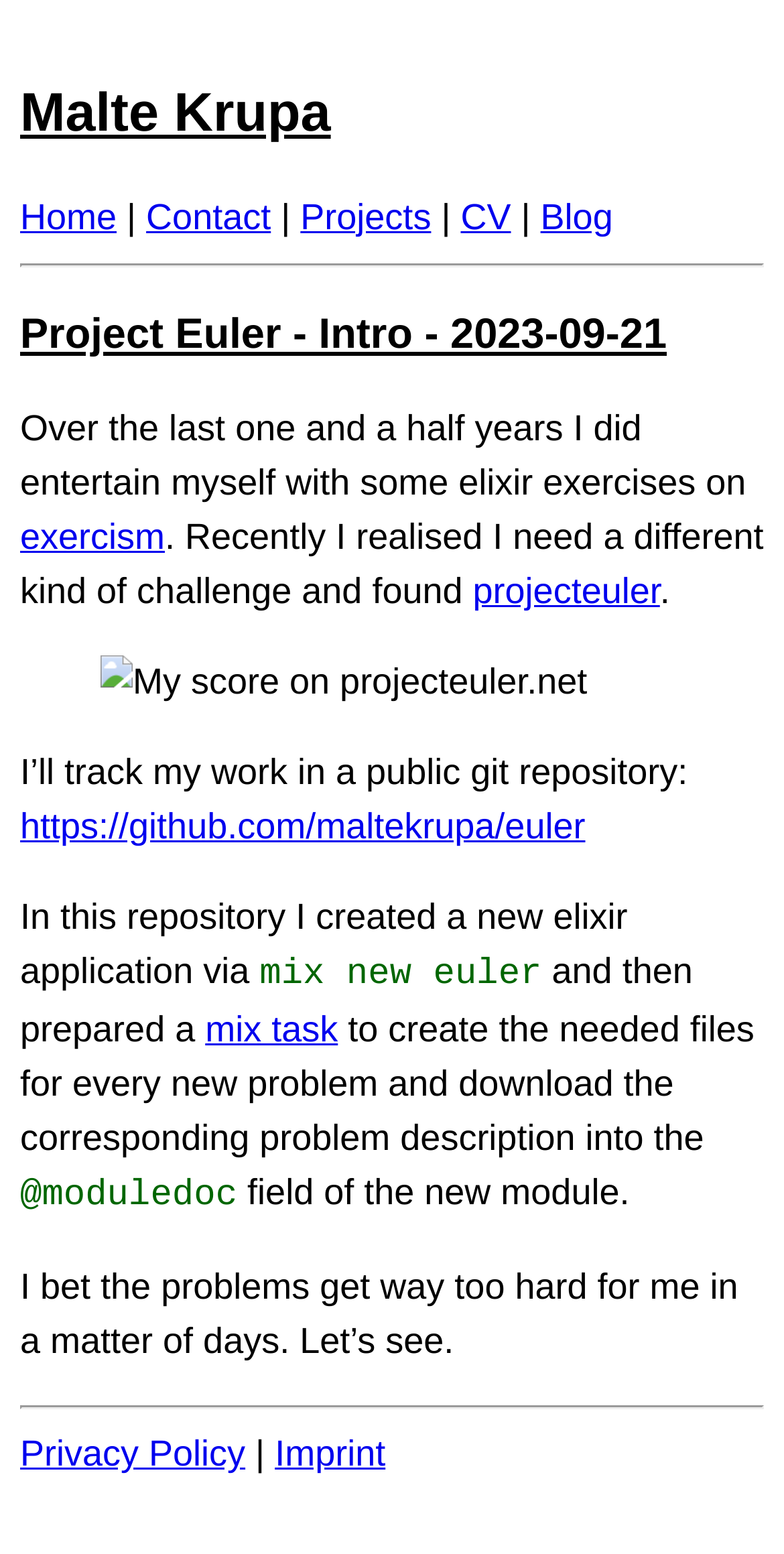Based on the visual content of the image, answer the question thoroughly: What is the author's expectation about the problems?

The author expects that the problems will get too hard for them in a matter of days, as mentioned in the text 'I bet the problems get way too hard for me in a matter of days. Let’s see'.